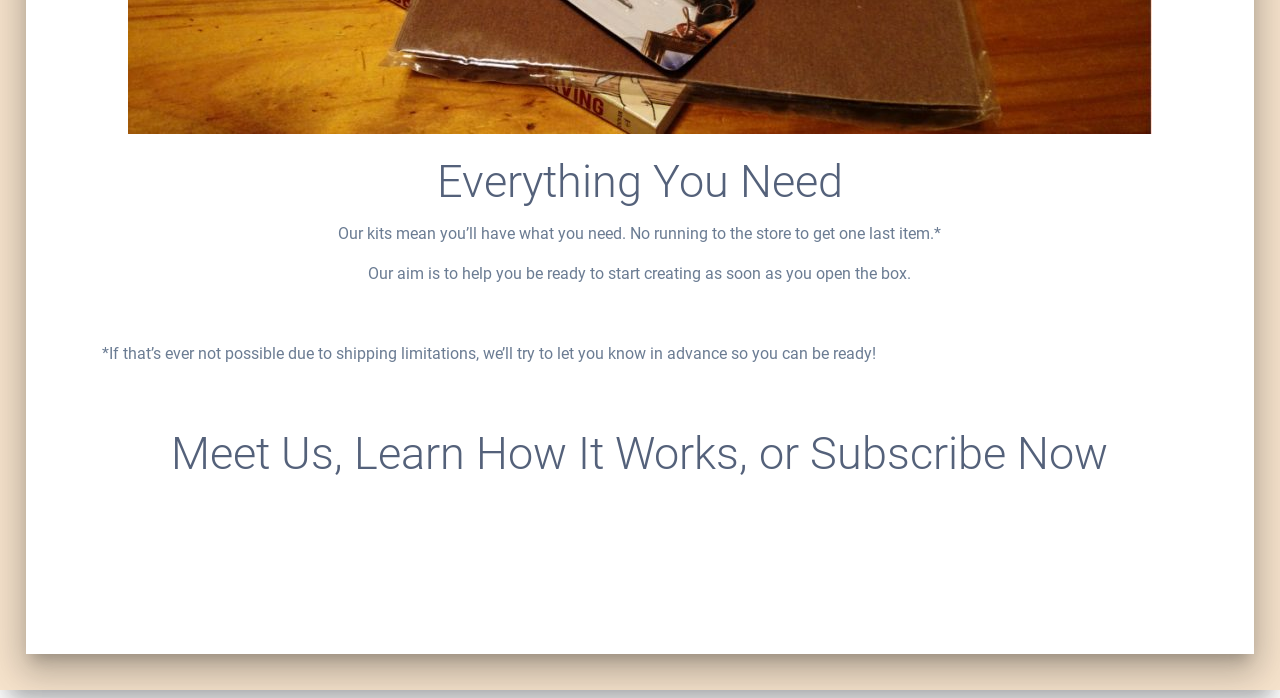What is the main goal of the kits?
We need a detailed and exhaustive answer to the question. Please elaborate.

Based on the StaticText element 'Our aim is to help you be ready to start creating as soon as you open the box.', it can be inferred that the main goal of the kits is to provide users with everything they need to start creating immediately.